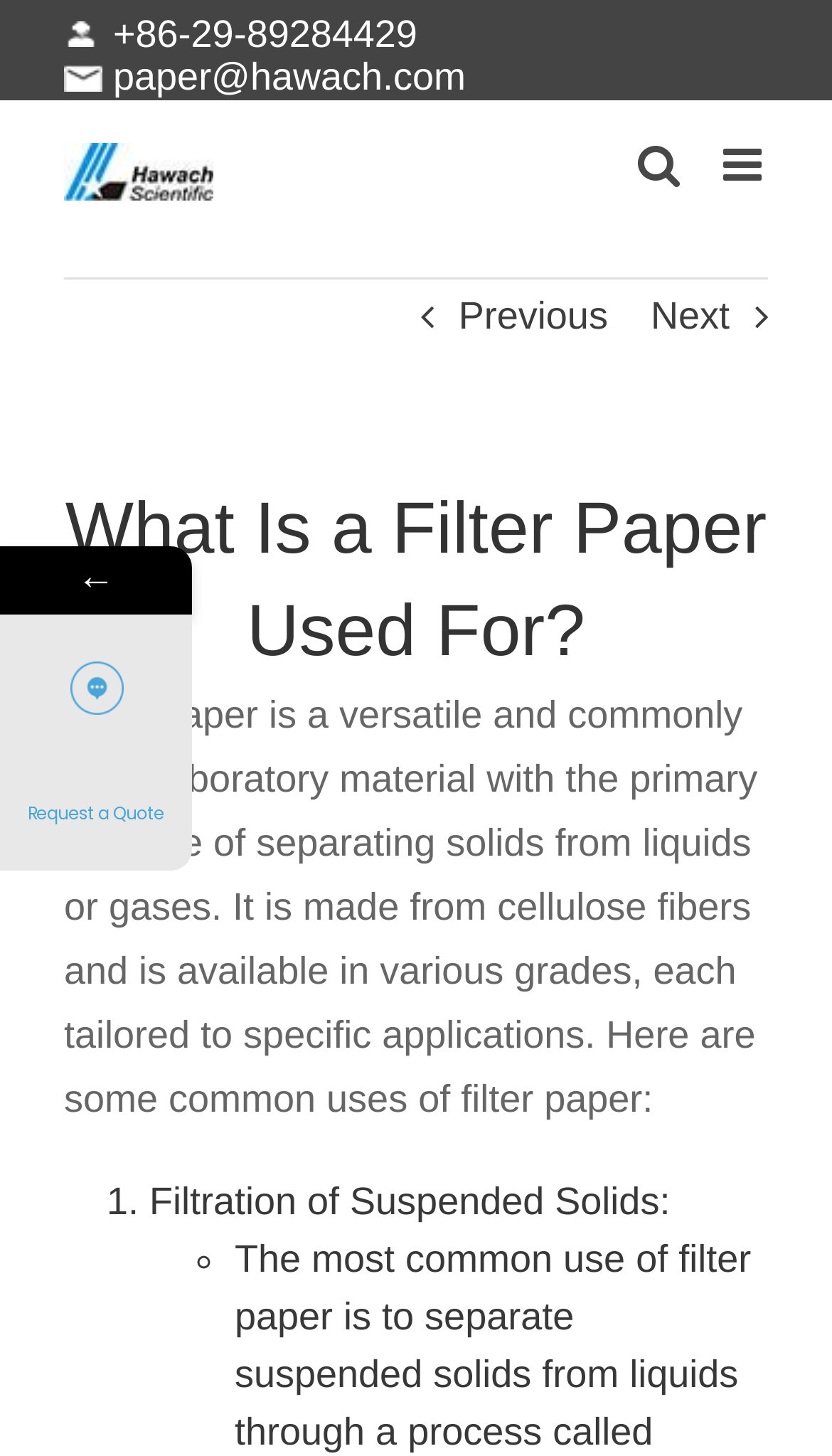Please look at the image and answer the question with a detailed explanation: How many list markers are present in the first list?

In the first list, there are two list markers: '1.' and '◦'. These list markers are identified by their bounding box coordinates and OCR text.